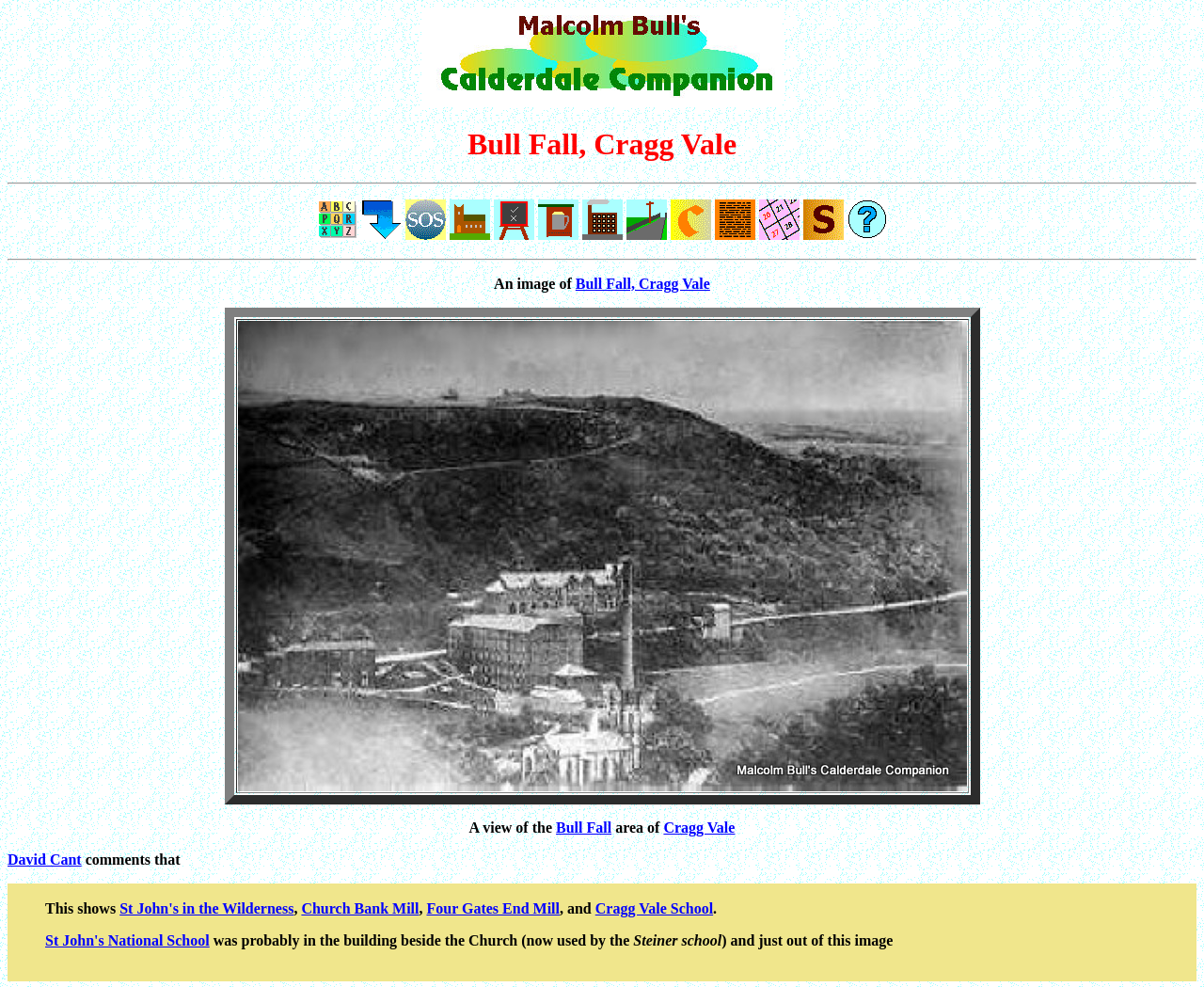Specify the bounding box coordinates of the area to click in order to execute this command: 'Click on Front Page Index'. The coordinates should consist of four float numbers ranging from 0 to 1, and should be formatted as [left, top, right, bottom].

[0.263, 0.23, 0.296, 0.246]